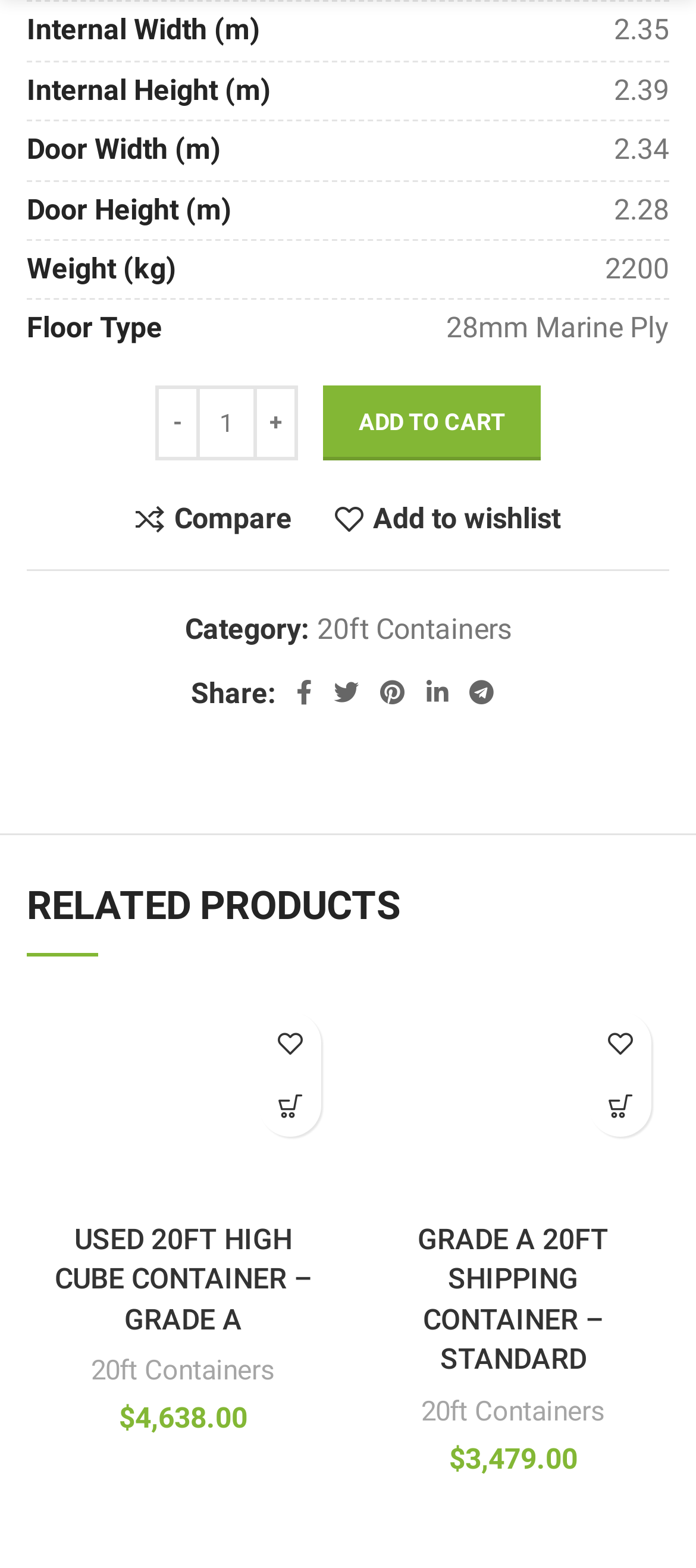Find the bounding box coordinates of the area to click in order to follow the instruction: "Decrease the quantity of 20FT USED SHIPPING CONTAINER".

[0.223, 0.246, 0.287, 0.293]